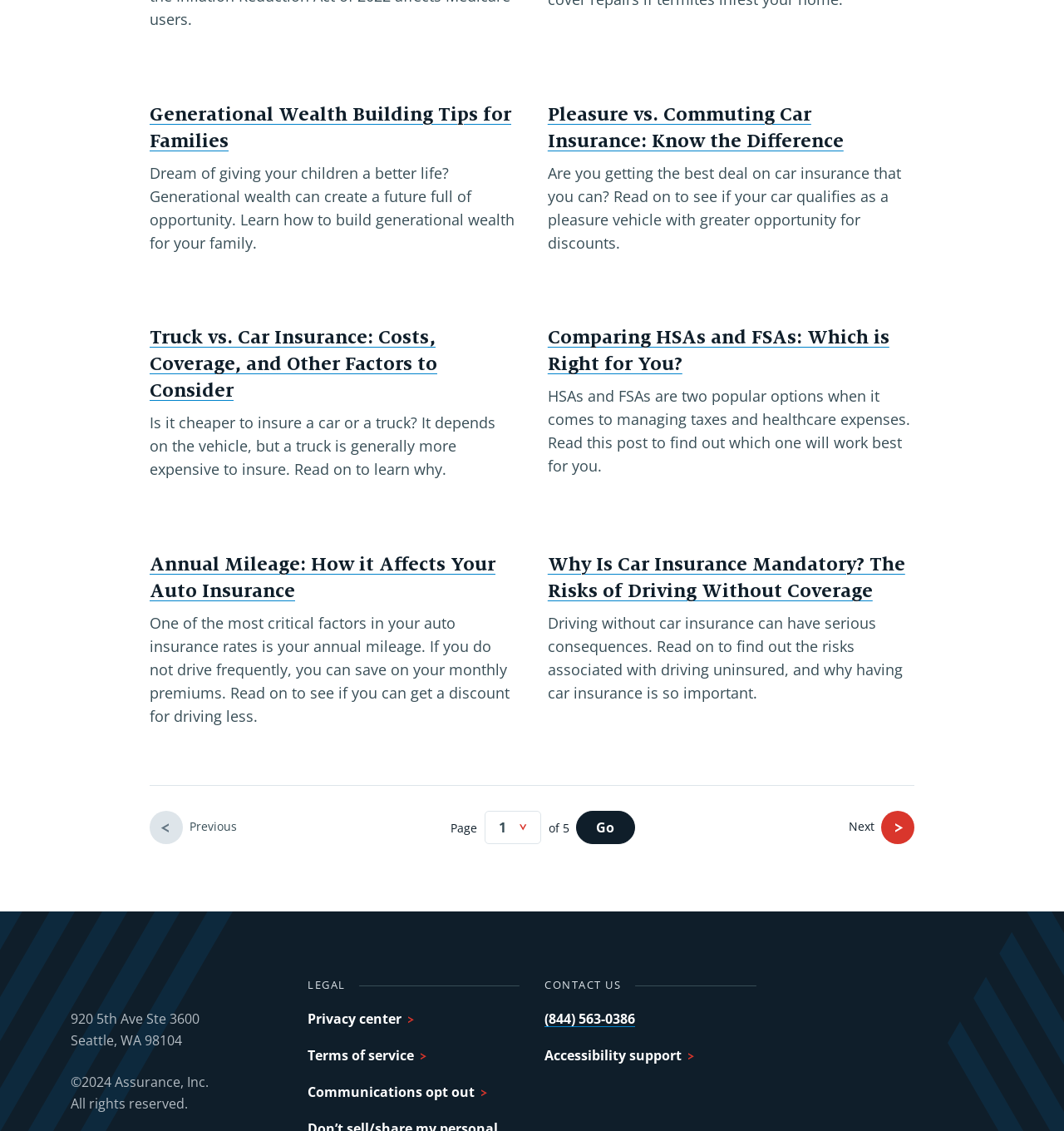Highlight the bounding box of the UI element that corresponds to this description: "Communications opt out".

[0.289, 0.957, 0.461, 0.974]